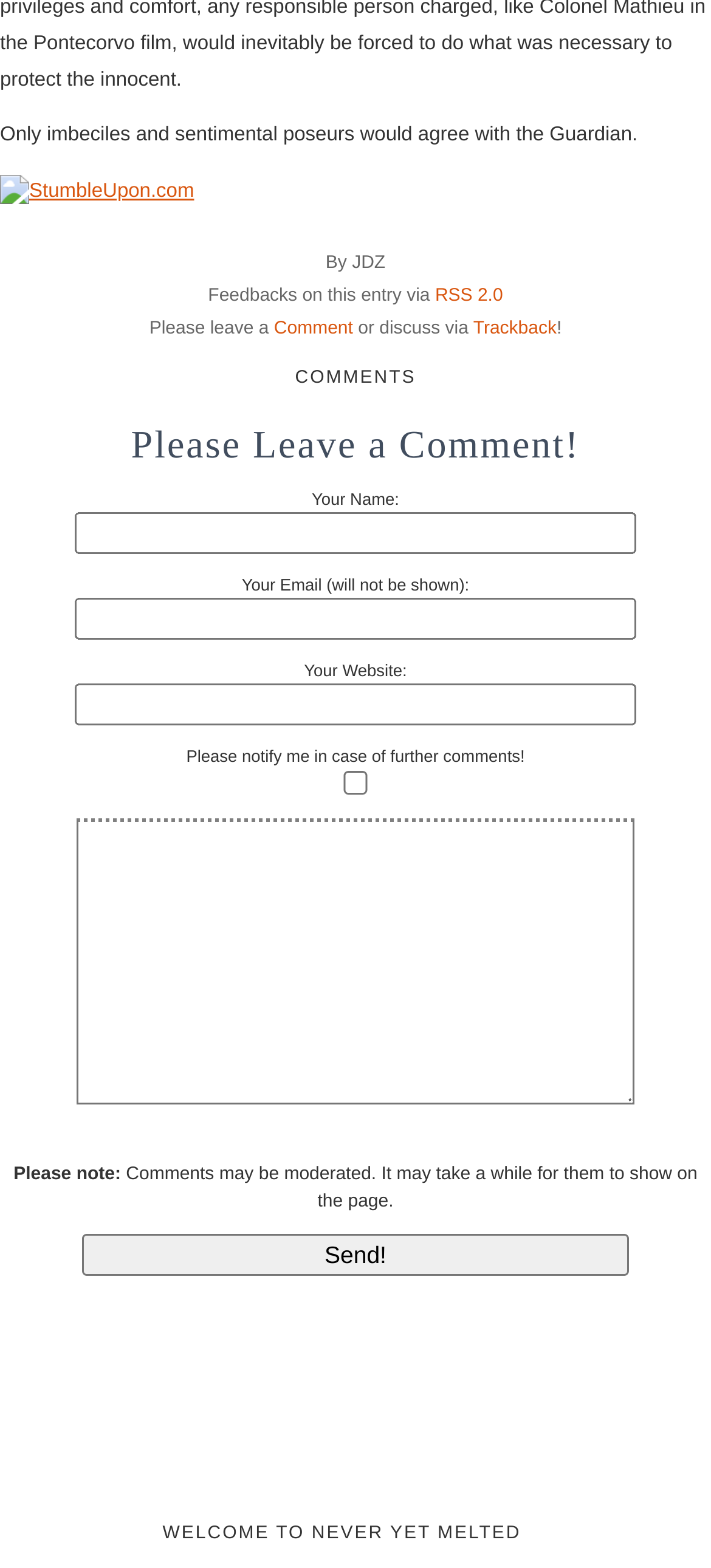Please locate the bounding box coordinates of the element that should be clicked to complete the given instruction: "Click the Send button".

[0.115, 0.786, 0.885, 0.813]